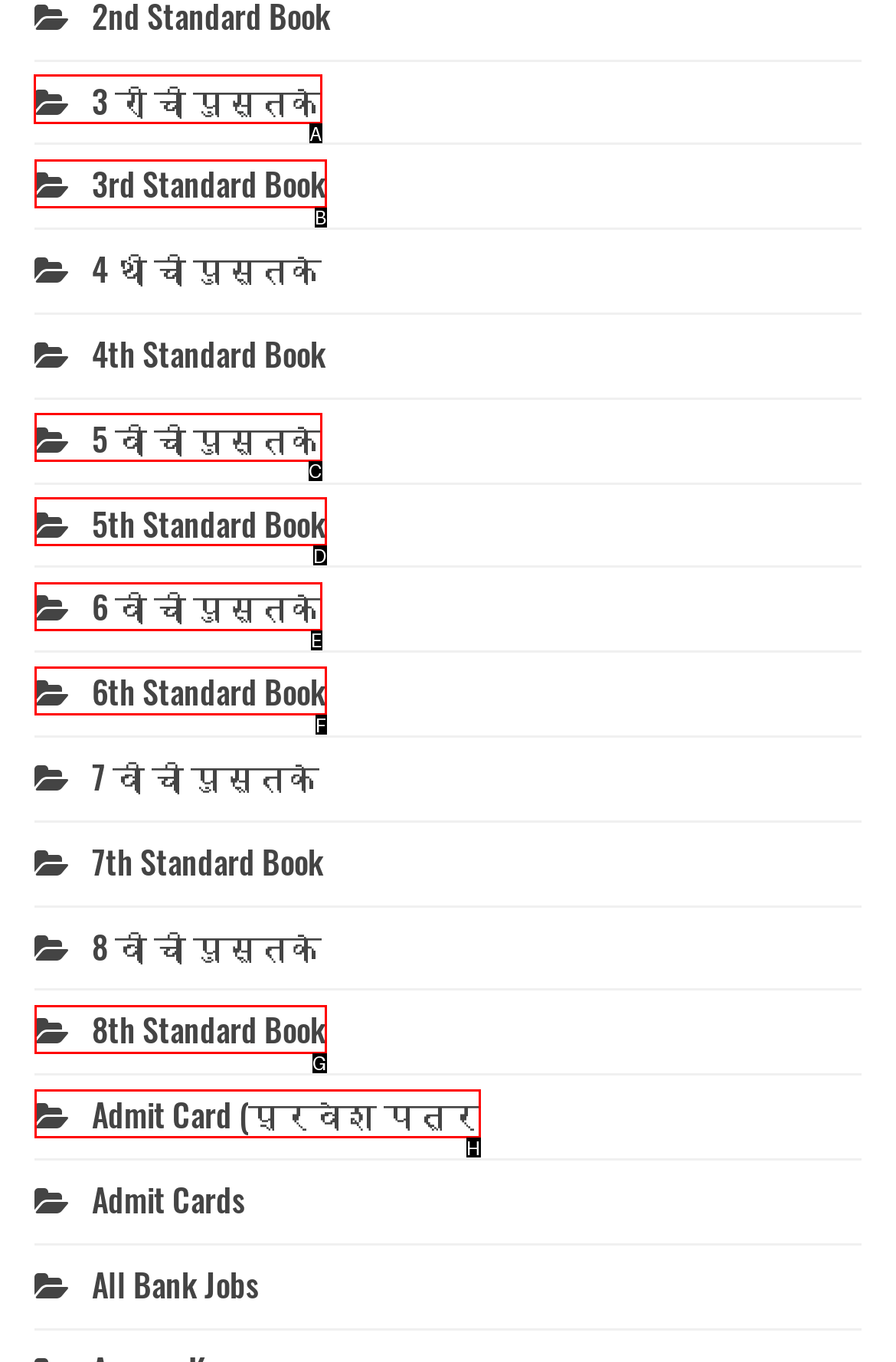Out of the given choices, which letter corresponds to the UI element required to click 3 री ची पुस्तके? Answer with the letter.

A